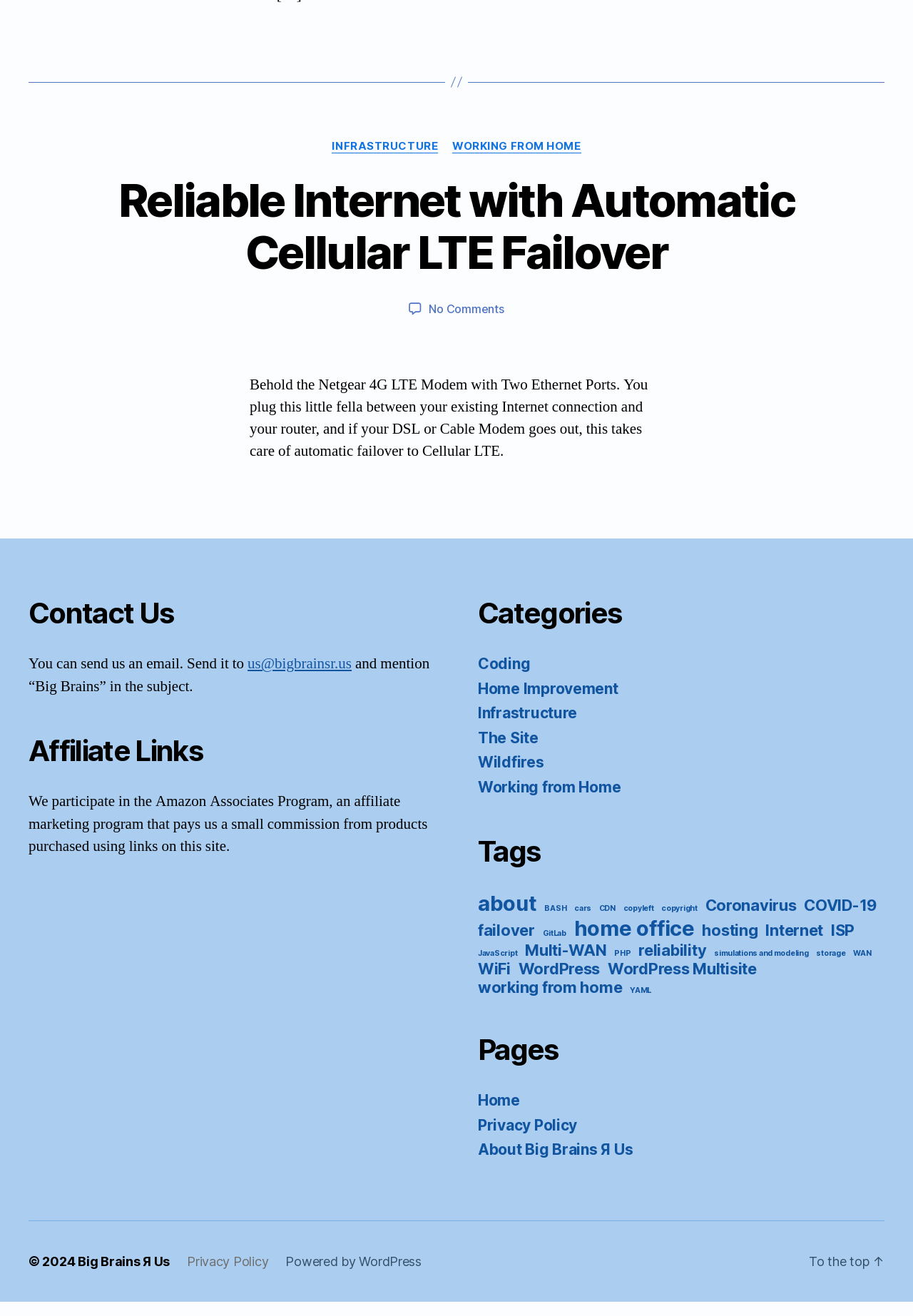What is the date of the article?
From the details in the image, provide a complete and detailed answer to the question.

I found the date of the article by looking at the link element with the text '2020 0507' which is located near the 'Post date' text.